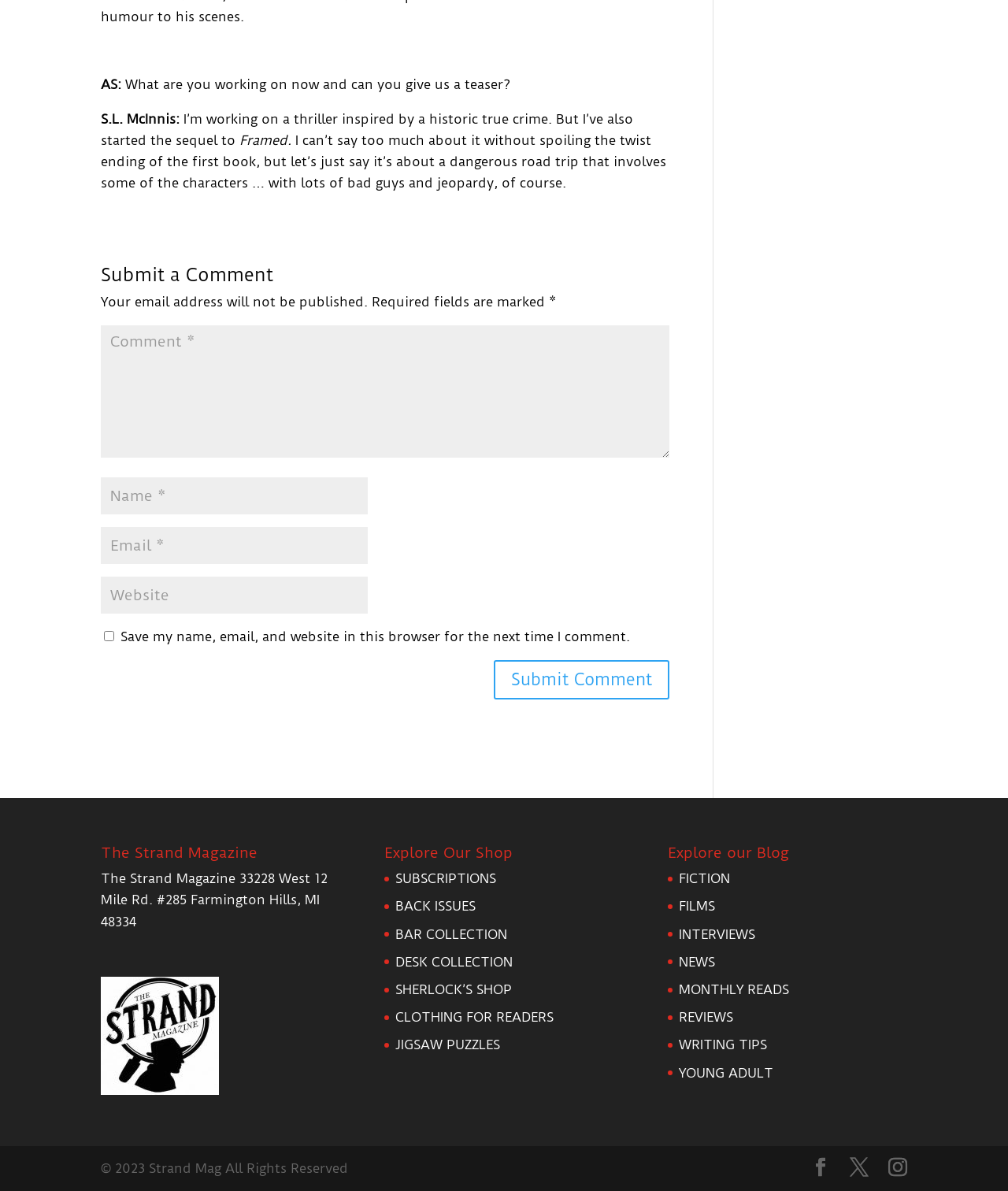Using the provided element description: "input value="Email *" aria-describedby="email-notes" name="email"", determine the bounding box coordinates of the corresponding UI element in the screenshot.

[0.1, 0.442, 0.365, 0.473]